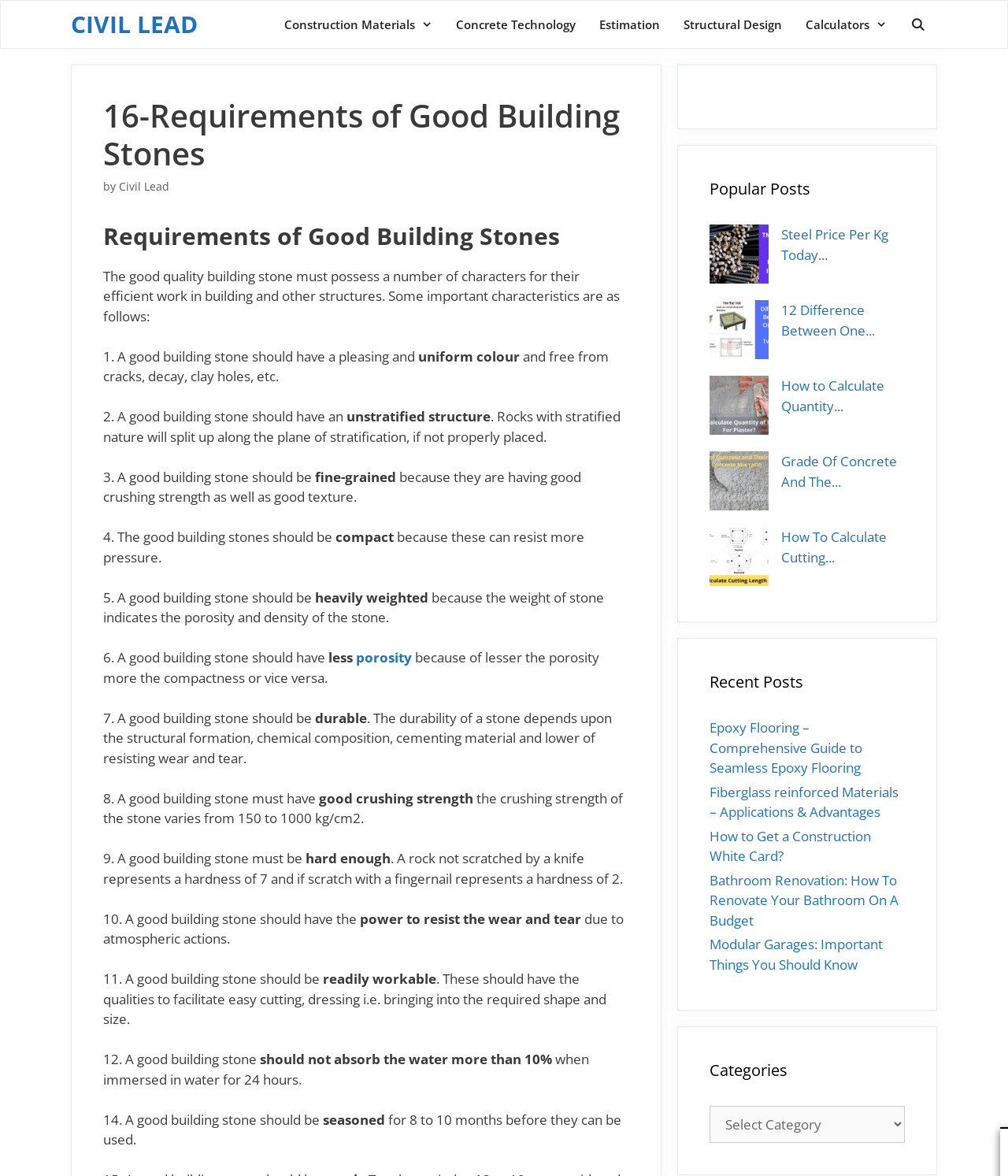Please determine the bounding box coordinates for the UI element described here. Use the format (top-left x, top-left y, bottom-right x, bottom-right y) with values bounded between 0 and 1: parent_node: Website name="url"

None